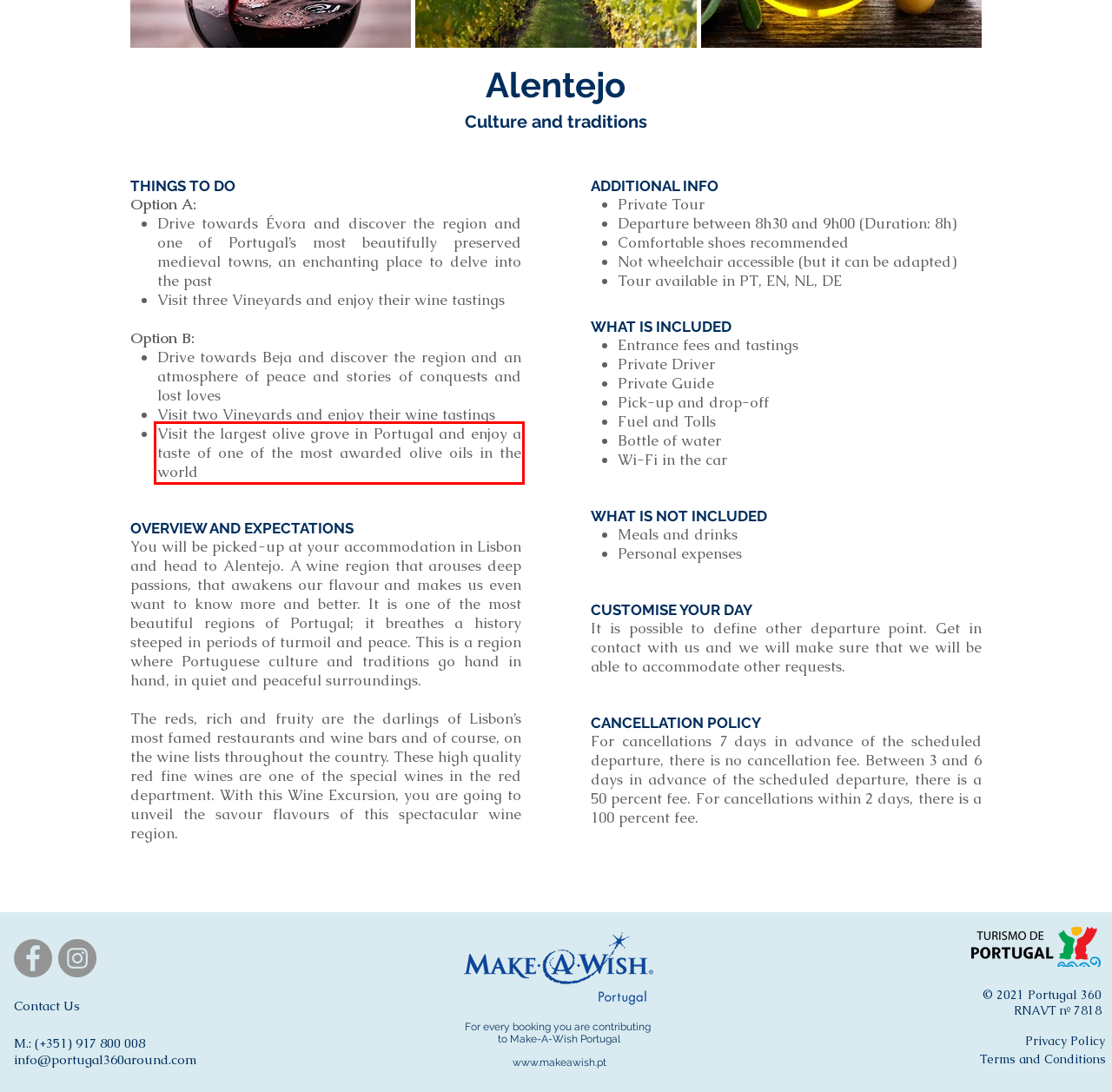You are given a screenshot with a red rectangle. Identify and extract the text within this red bounding box using OCR.

Visit the largest olive grove in Portugal and enjoy a taste of one of the most awarded olive oils in the world